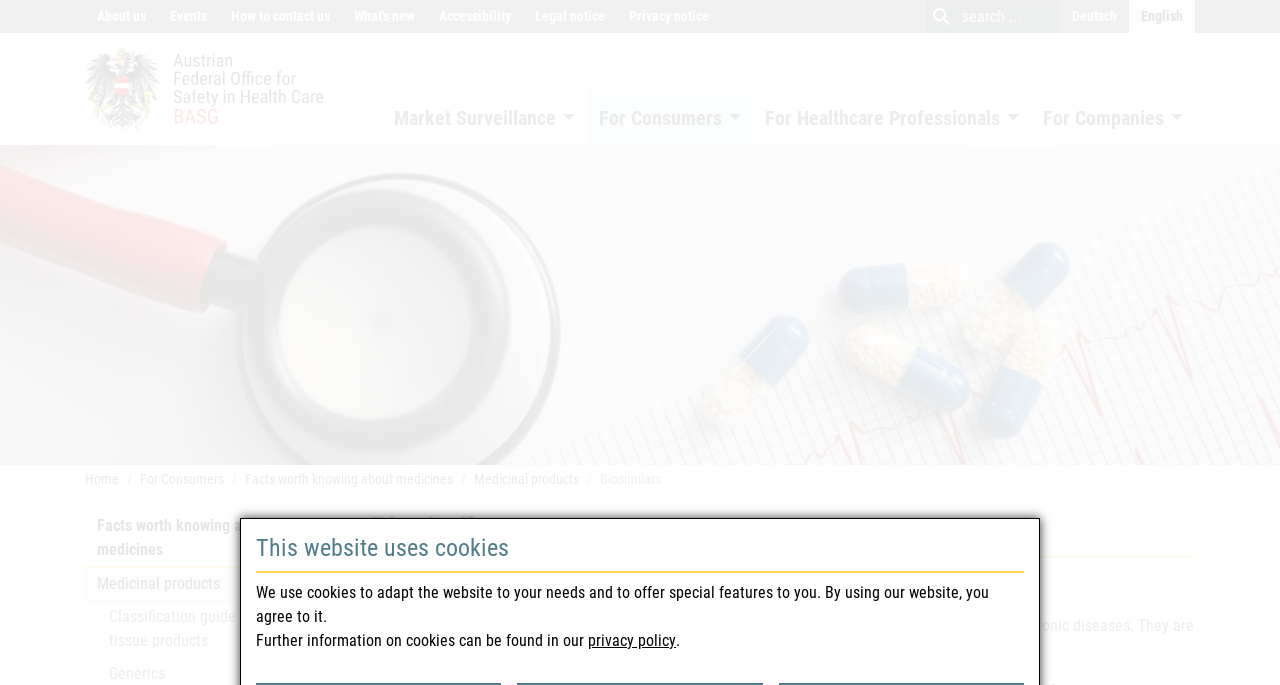Identify the bounding box coordinates for the UI element described by the following text: "How to contact us". Provide the coordinates as four float numbers between 0 and 1, in the format [left, top, right, bottom].

[0.171, 0.0, 0.267, 0.048]